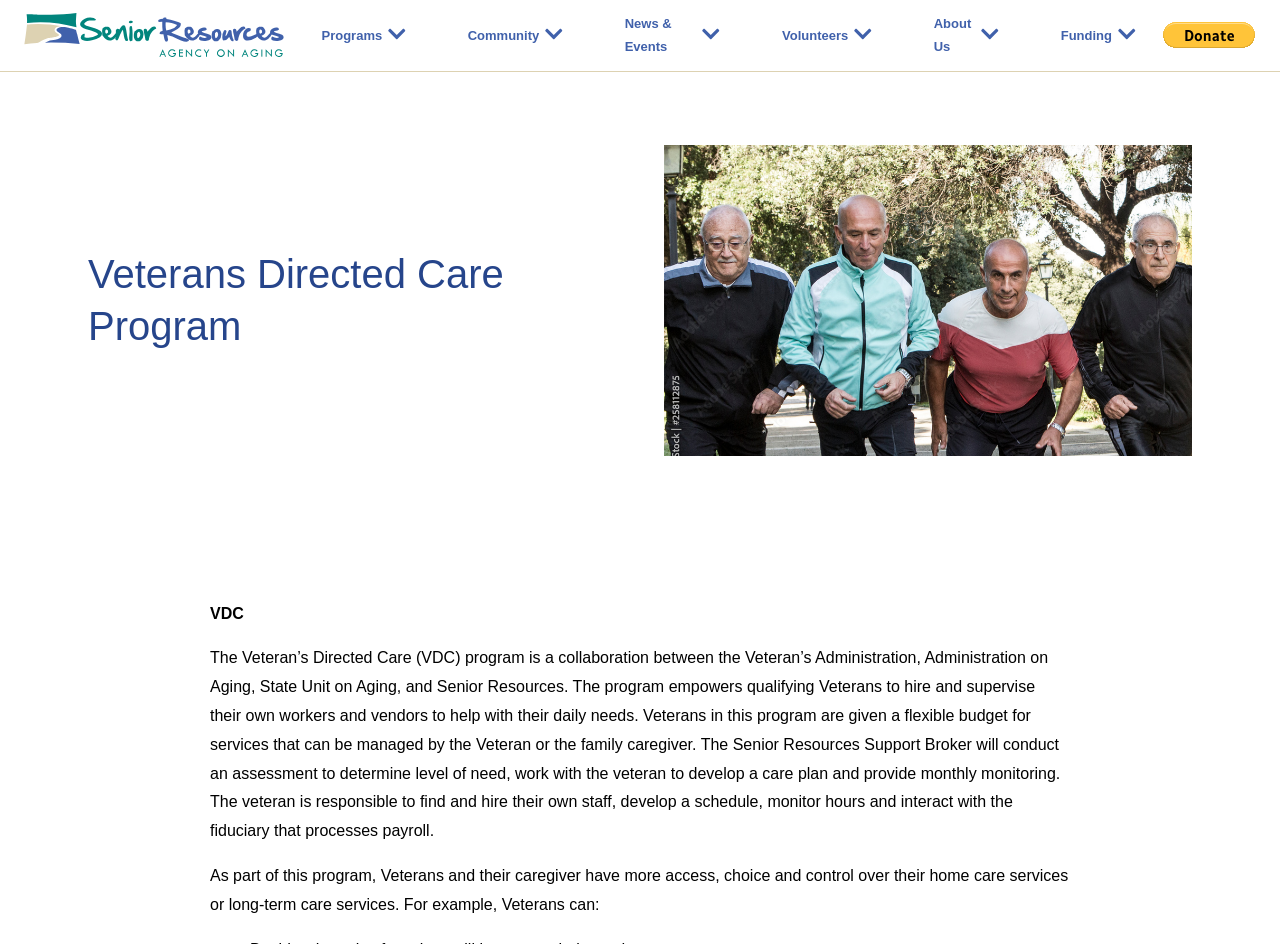Offer a detailed explanation of the webpage layout and contents.

The webpage is about the Veterans Directed Care Program (VDC) and is provided by Senior Resources. At the top left corner, there is a Senior Resources logo, which is an image. Below the logo, there is a navigation menu with links to different sections, including Programs, Community, News & Events, Volunteers, About Us, and Funding. Each of these links has an associated "Expand Menu" button.

On the right side of the navigation menu, there is a "Donate with PayPal" button. Below the navigation menu, there is a heading that reads "Veterans Directed Care Program". Next to the heading, there is a large image that takes up most of the width of the page.

Below the image, there is a brief introduction to the VDC program, which is a collaboration between the Veteran's Administration, Administration on Aging, State Unit on Aging, and Senior Resources. The program allows qualifying Veterans to hire and supervise their own workers and vendors to help with their daily needs. The text explains the process of the program, including the assessment, care plan development, and monthly monitoring.

Further down, there is a paragraph that highlights the benefits of the program, including more access, choice, and control over home care services or long-term care services for Veterans and their caregivers. The text also mentions that Veterans can hire their own staff, develop a schedule, and interact with the fiduciary that processes payroll.